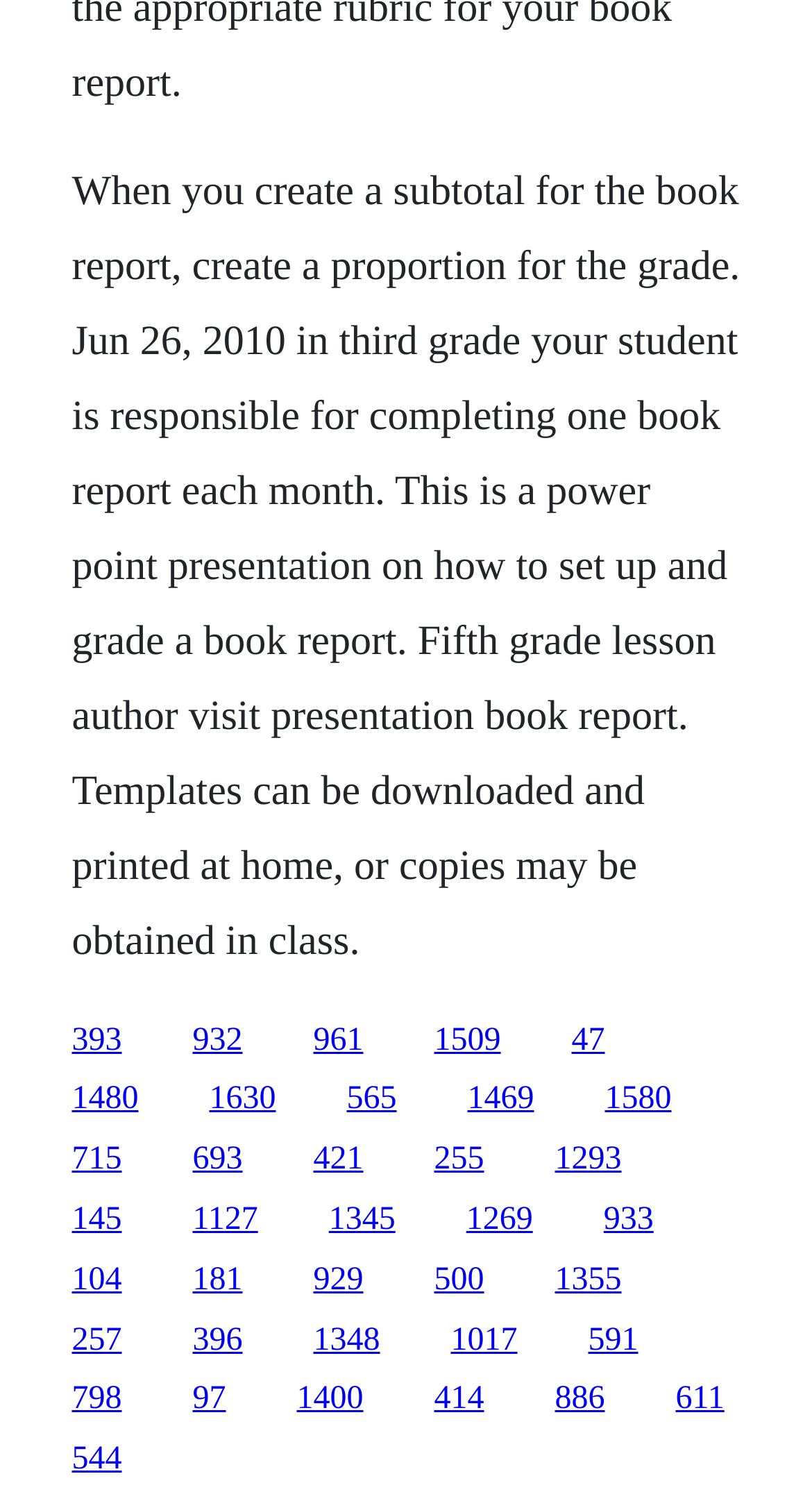How many links are on the webpage?
Using the image, provide a concise answer in one word or a short phrase.

30